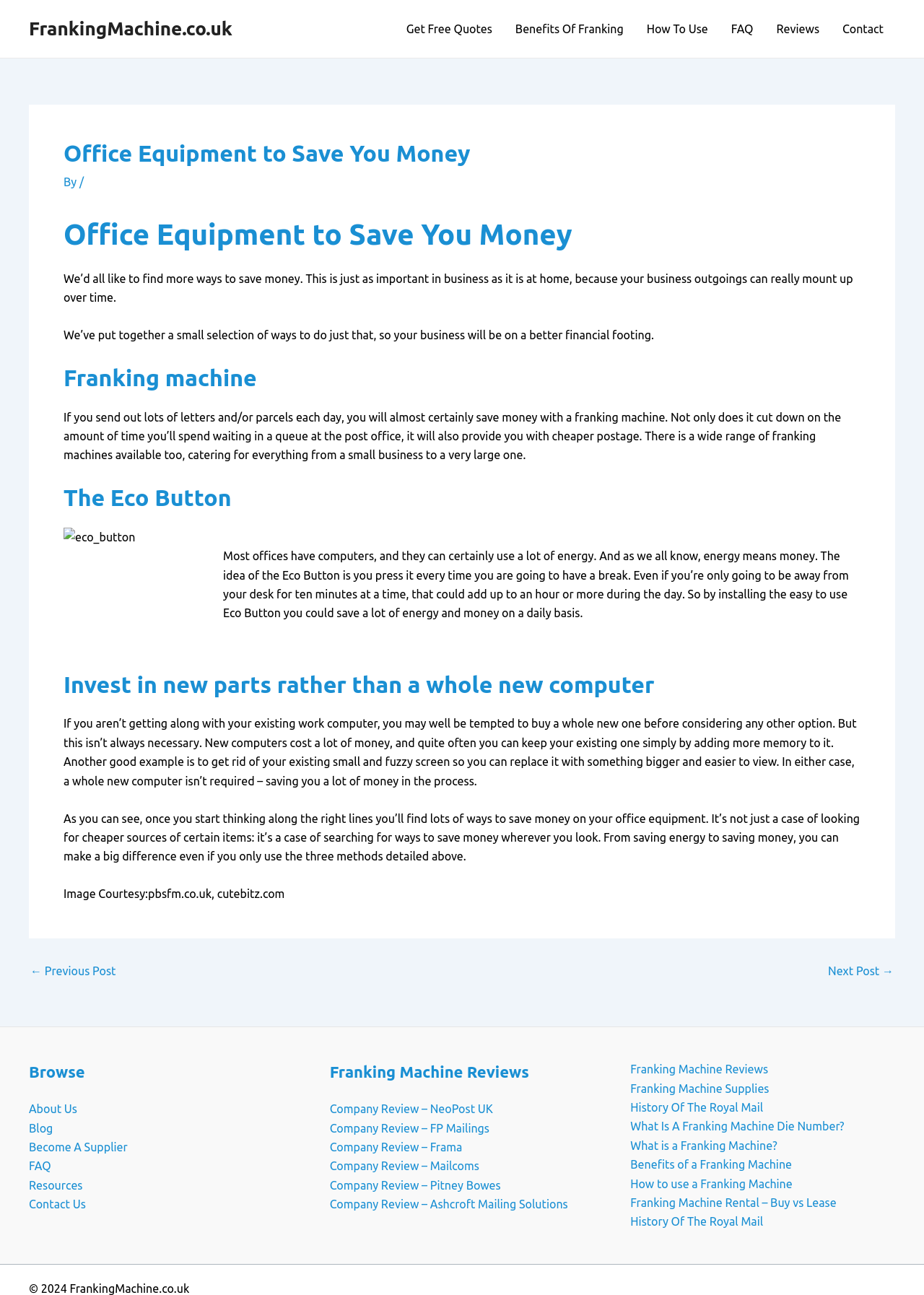Please provide the bounding box coordinates for the element that needs to be clicked to perform the instruction: "Click on 'Get Free Quotes'". The coordinates must consist of four float numbers between 0 and 1, formatted as [left, top, right, bottom].

[0.427, 0.0, 0.545, 0.045]